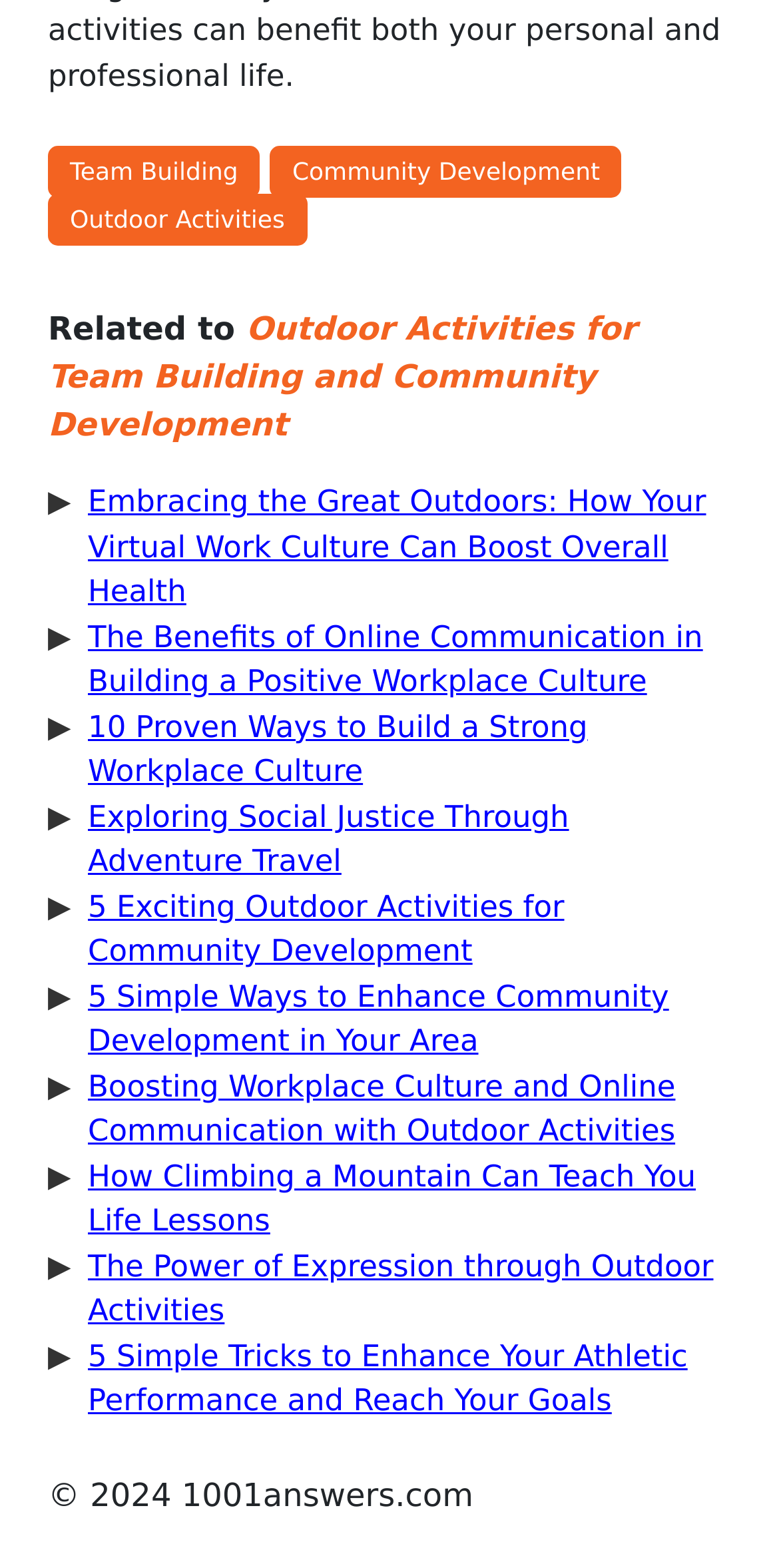How many links are related to outdoor activities?
Please answer the question with a single word or phrase, referencing the image.

6